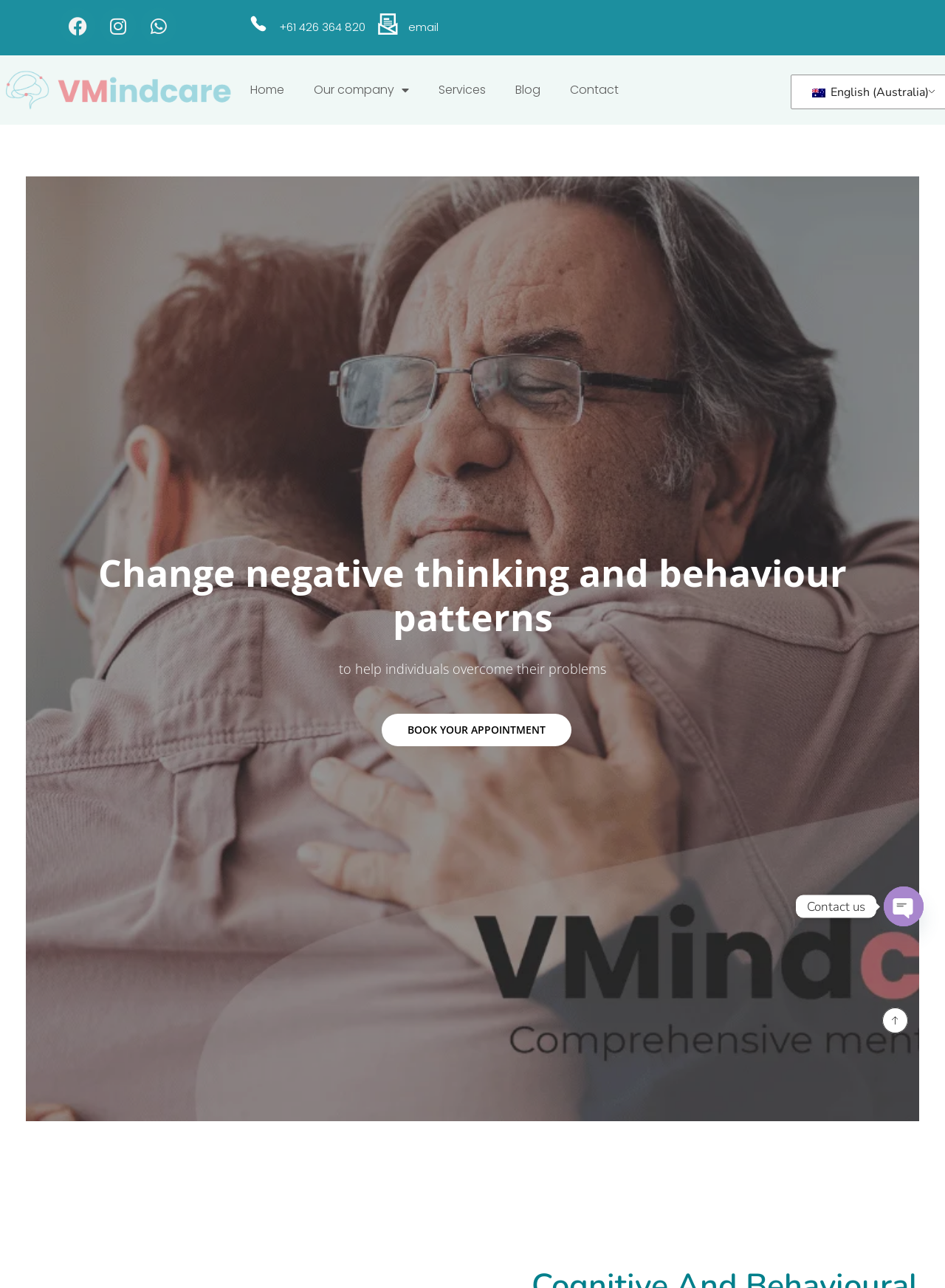Identify the bounding box coordinates for the element you need to click to achieve the following task: "Book an appointment". Provide the bounding box coordinates as four float numbers between 0 and 1, in the form [left, top, right, bottom].

[0.404, 0.554, 0.604, 0.58]